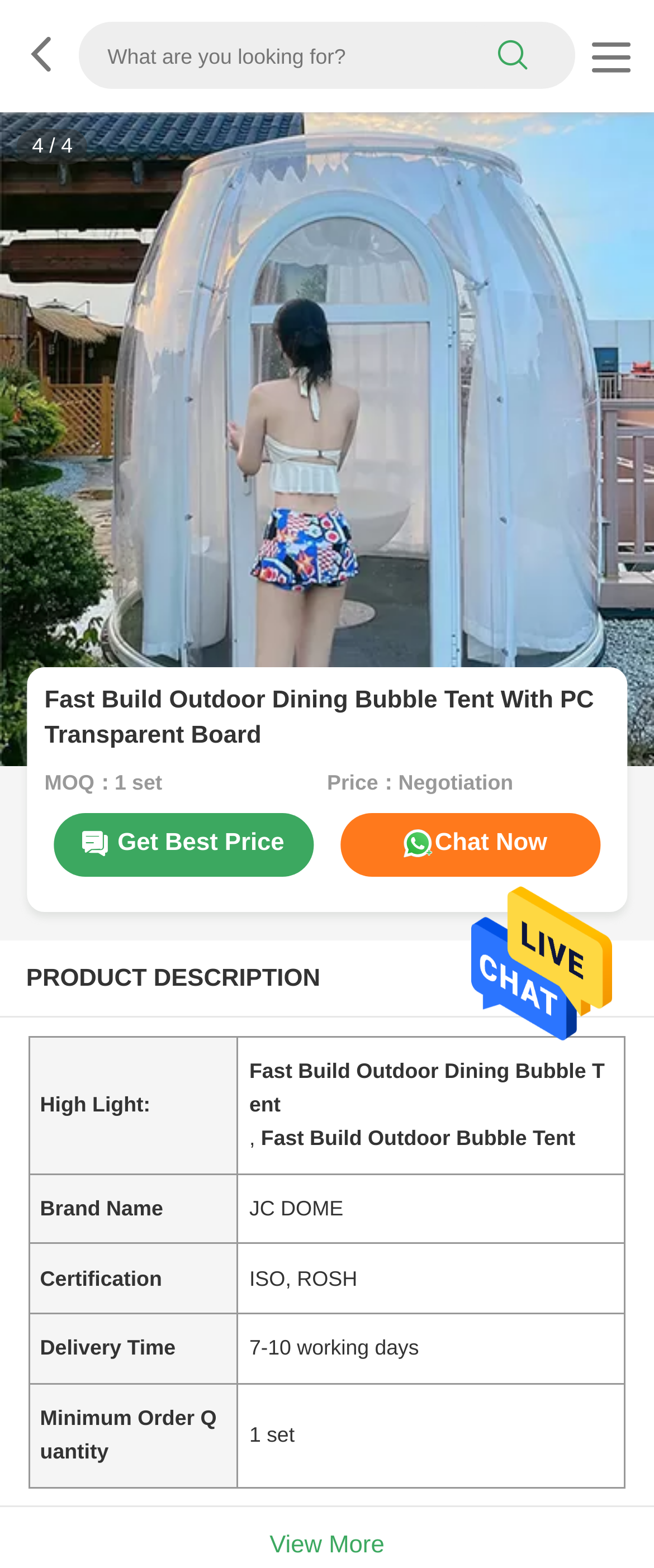Utilize the information from the image to answer the question in detail:
What is the delivery time of the product?

I found the answer in the product description table, where it is mentioned as 'Delivery Time: 7-10 working days'.